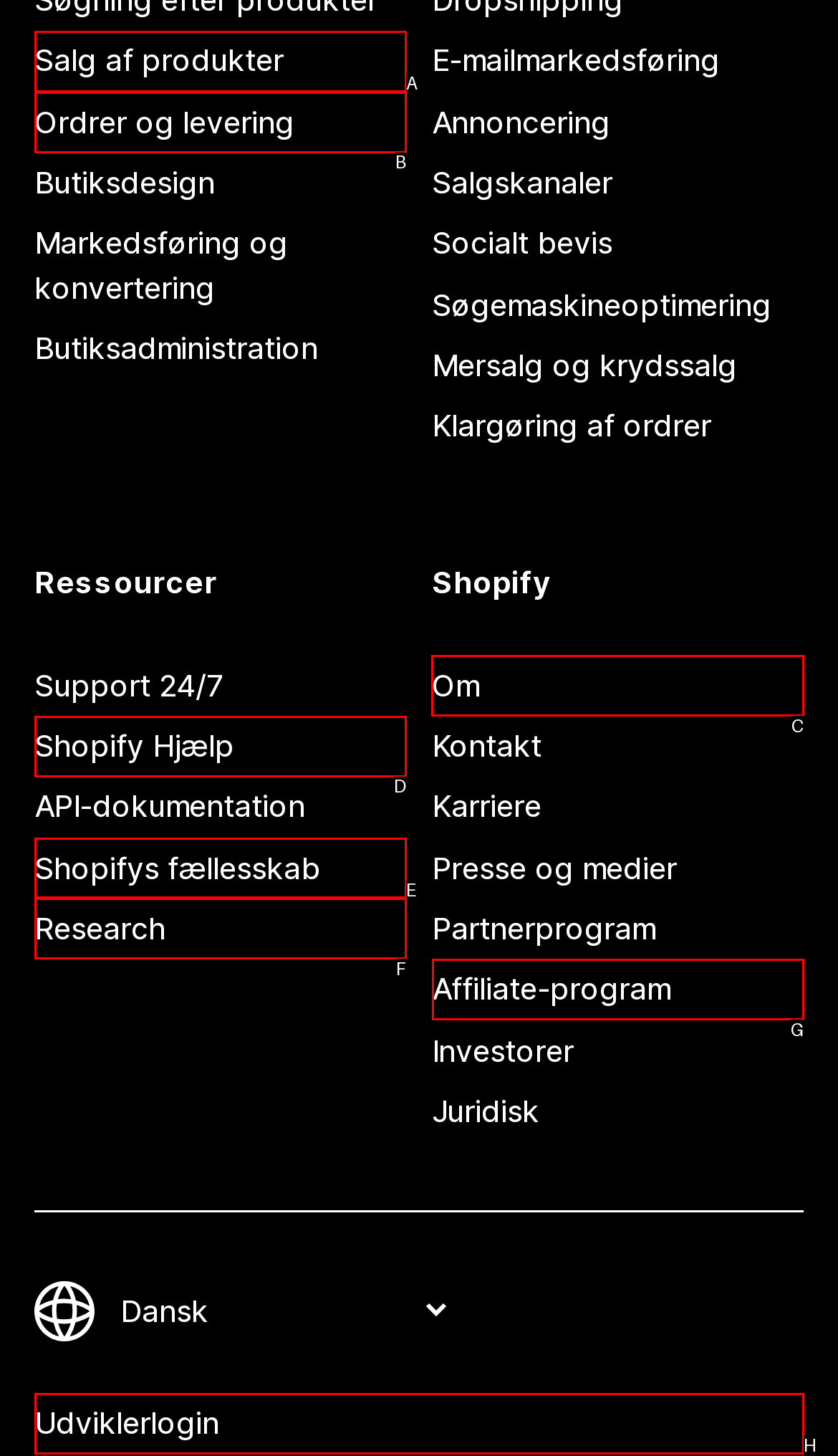Identify the HTML element to select in order to accomplish the following task: Learn about Shopify
Reply with the letter of the chosen option from the given choices directly.

C